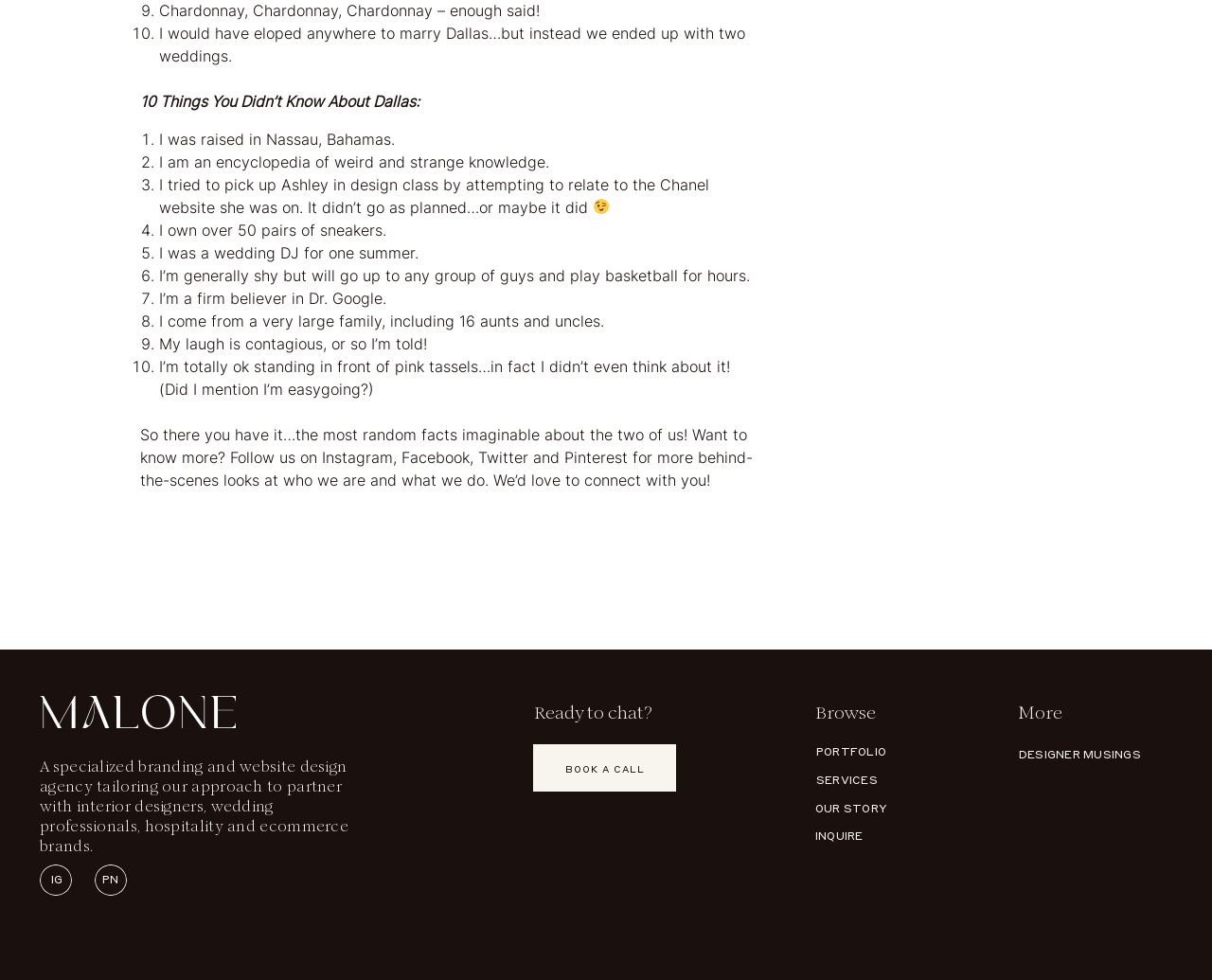What is the profession of the author for one summer?
Using the picture, provide a one-word or short phrase answer.

wedding DJ